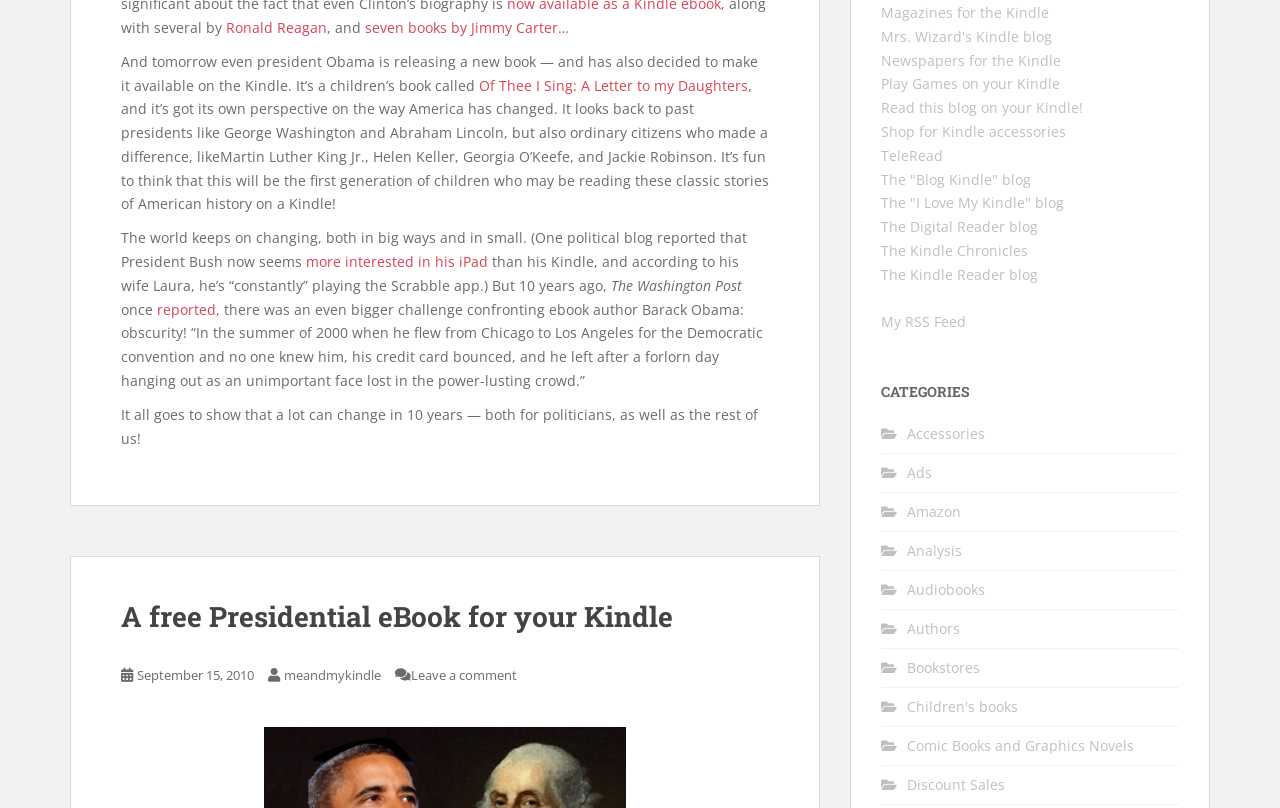Specify the bounding box coordinates of the element's region that should be clicked to achieve the following instruction: "Read the blog post dated 'September 15, 2010'". The bounding box coordinates consist of four float numbers between 0 and 1, in the format [left, top, right, bottom].

[0.107, 0.825, 0.198, 0.847]